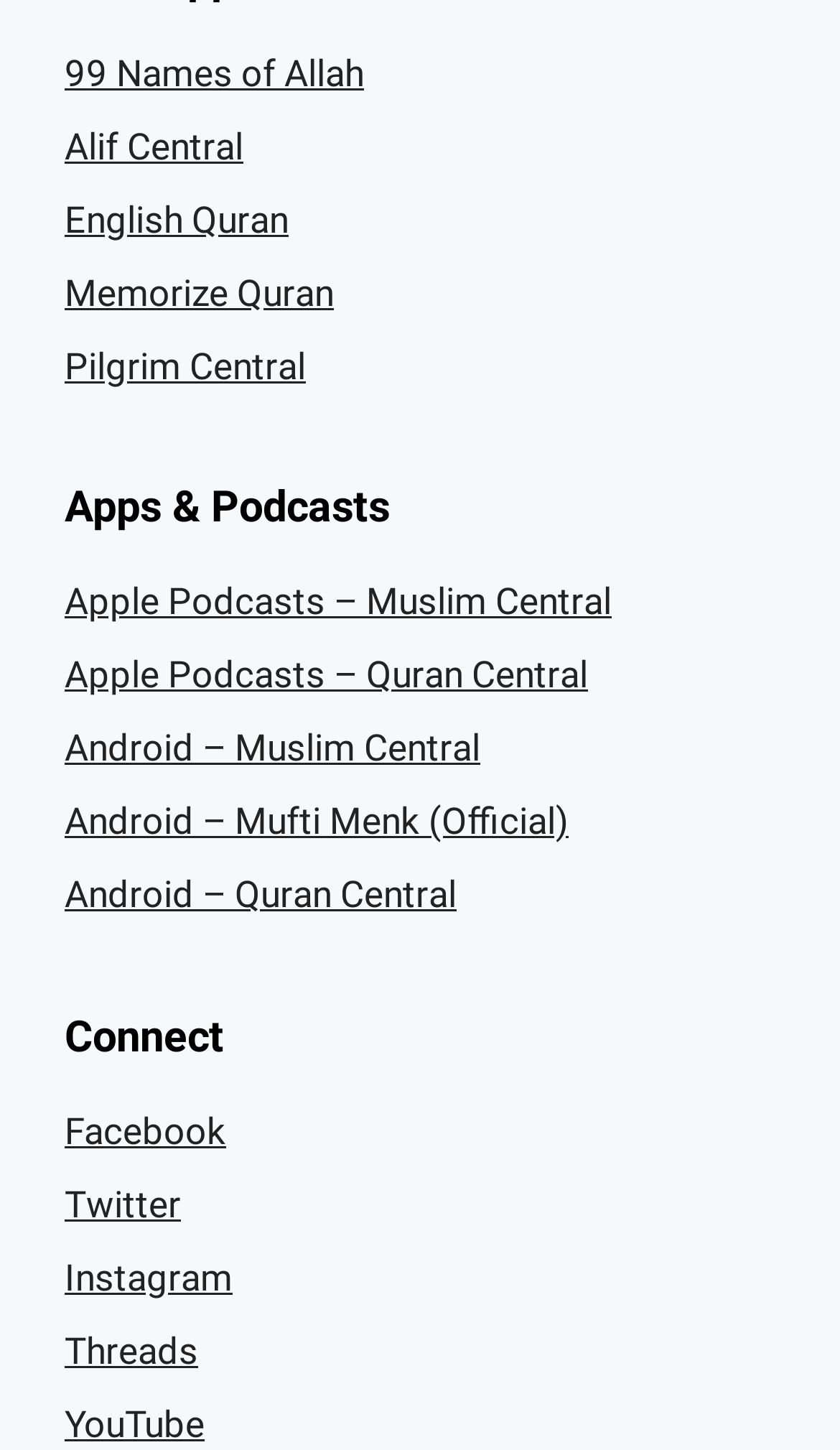Please provide a detailed answer to the question below based on the screenshot: 
What is the purpose of the links under 'Apps & Podcasts'?

The links under 'Apps & Podcasts' are related to accessing podcasts, such as Apple Podcasts and Android apps, which allow users to listen to podcasts from Muslim Central and Quran Central.